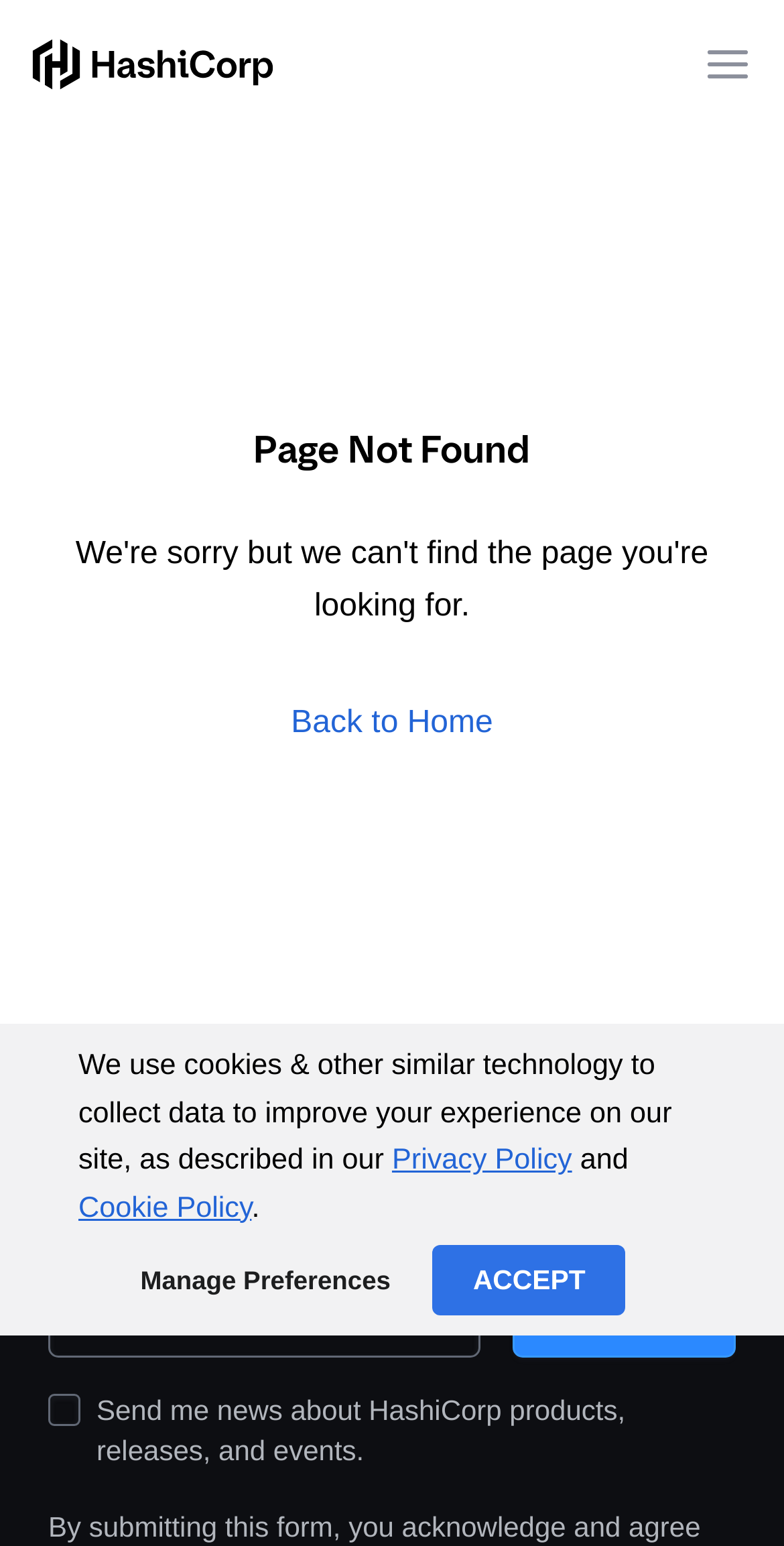Determine the bounding box coordinates for the UI element matching this description: "name="Email" placeholder="Business Email Address"".

[0.062, 0.816, 0.612, 0.878]